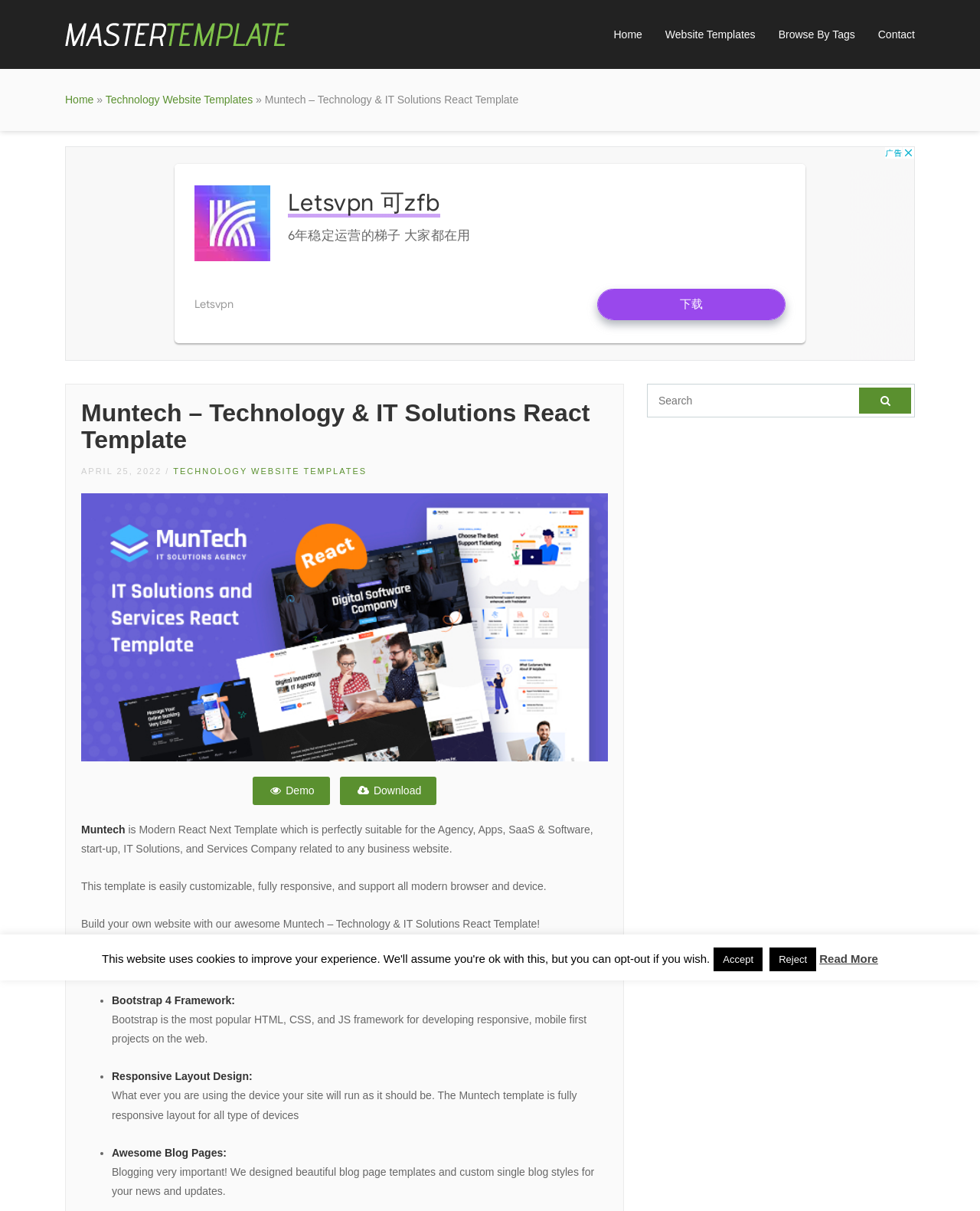Reply to the question with a single word or phrase:
What is the name of the template?

Muntech